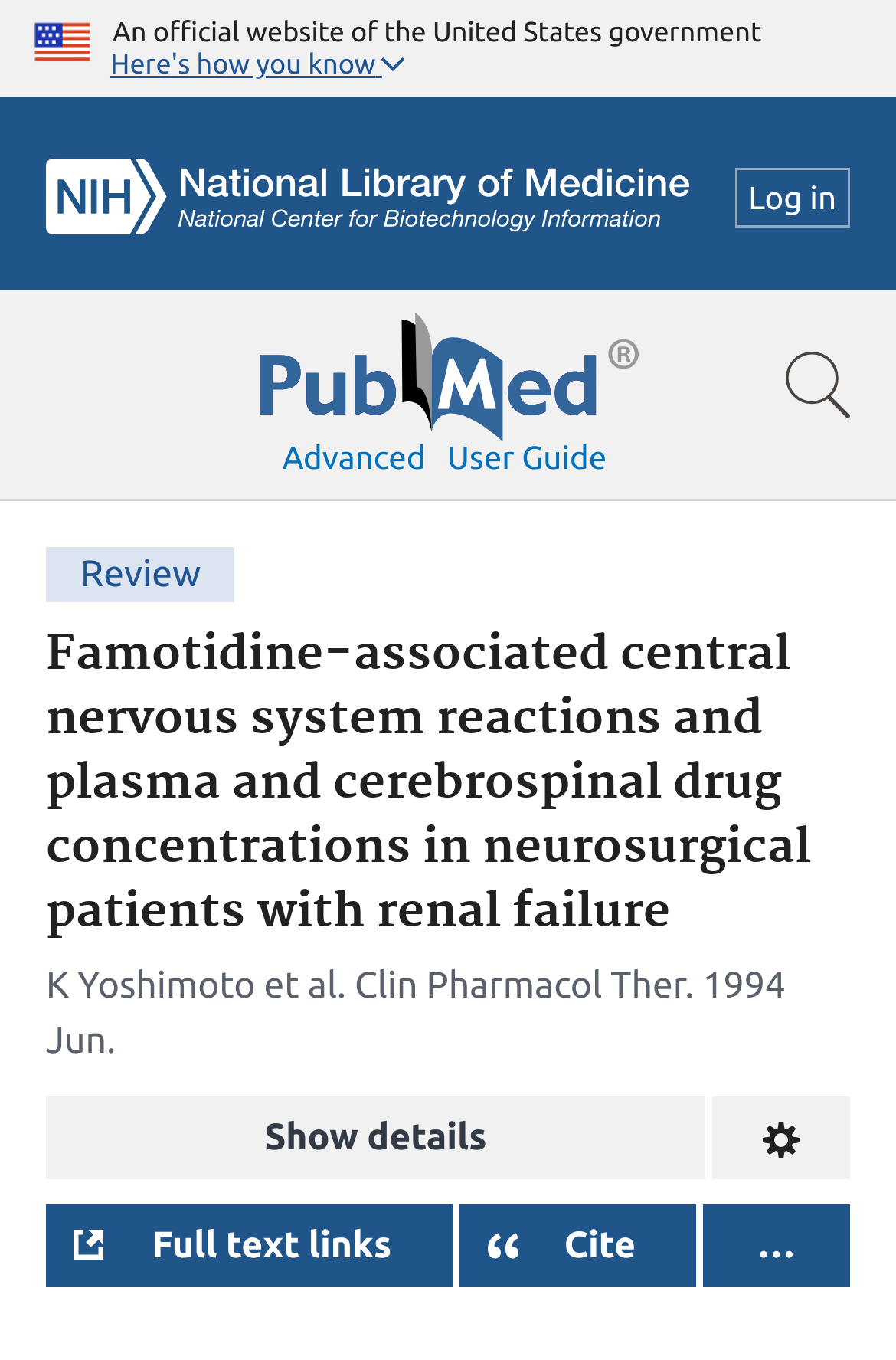Write a detailed summary of the webpage, including text, images, and layout.

This webpage appears to be a scientific article page on the PubMed website. At the top, there is a header section with an image of the U.S. flag, followed by a static text "An official website of the United States government". Below this, there is a button "Here's how you know" and an NCBI logo image.

On the top-right corner, there is a link to log in and a search bar that spans the entire width of the page. The search bar contains a PubMed logo image and links to "Show search bar" and "Advanced".

Below the search bar, there is a navigation section with links to "User guide" and "Advanced". The main content of the page is a scientific article with a heading "Famotidine-associated central nervous system reactions and plasma and cerebrospinal drug concentrations in neurosurgical patients with renal failure". The article has a review section with the author's name "K Yoshimoto et al." and publication details "Clin Pharmacol Ther, 1994 Jun".

There are several buttons and links below the article heading, including "Show details", "Change format", "Full text links", "Cite", and an ellipsis button. The "Cite" button has a static text "Cite" next to it. Overall, the webpage has a simple and organized layout, with a focus on presenting the scientific article and its related information.